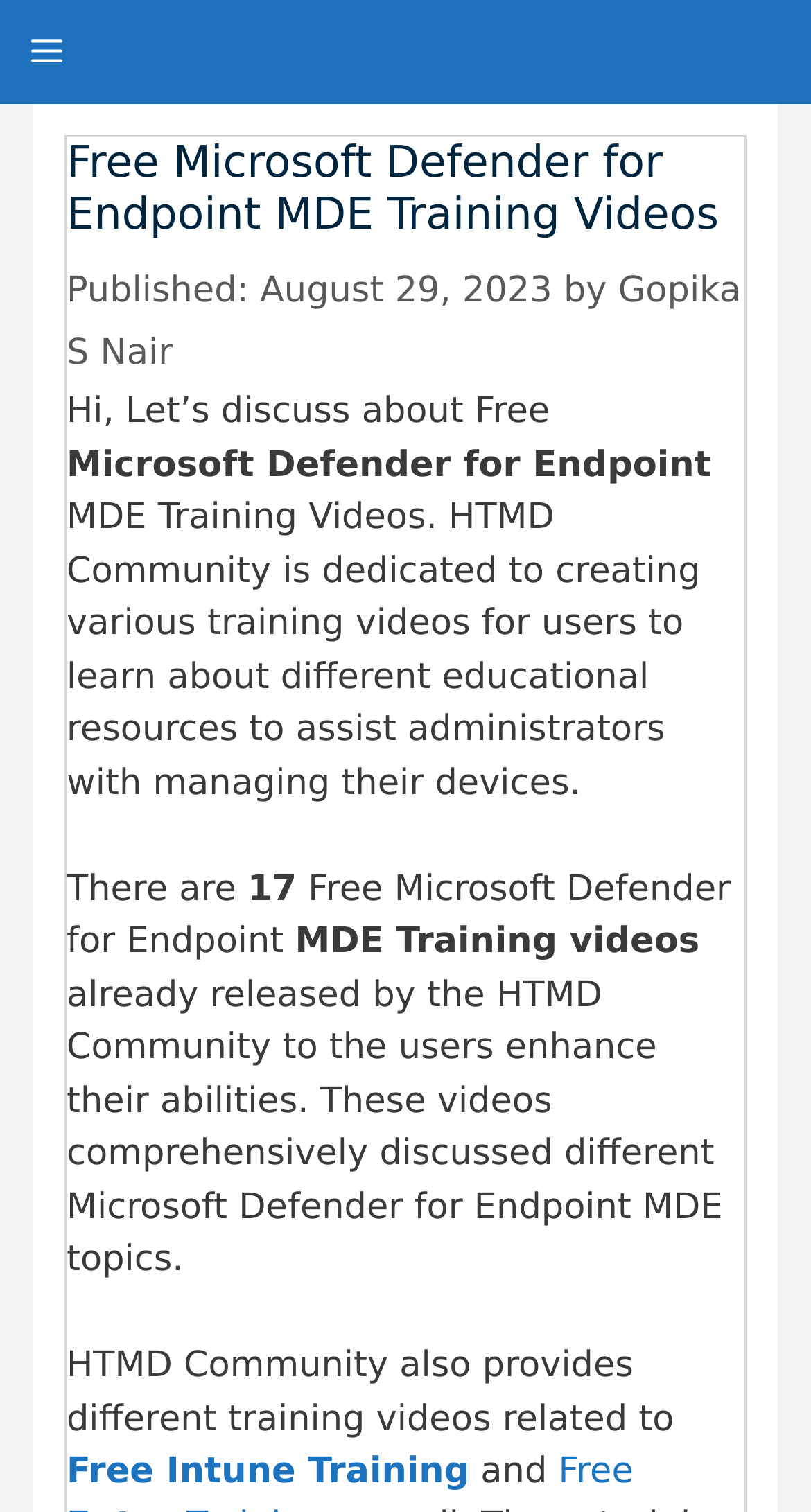Based on the element description, predict the bounding box coordinates (top-left x, top-left y, bottom-right x, bottom-right y) for the UI element in the screenshot: Gopika S Nair

[0.082, 0.179, 0.914, 0.248]